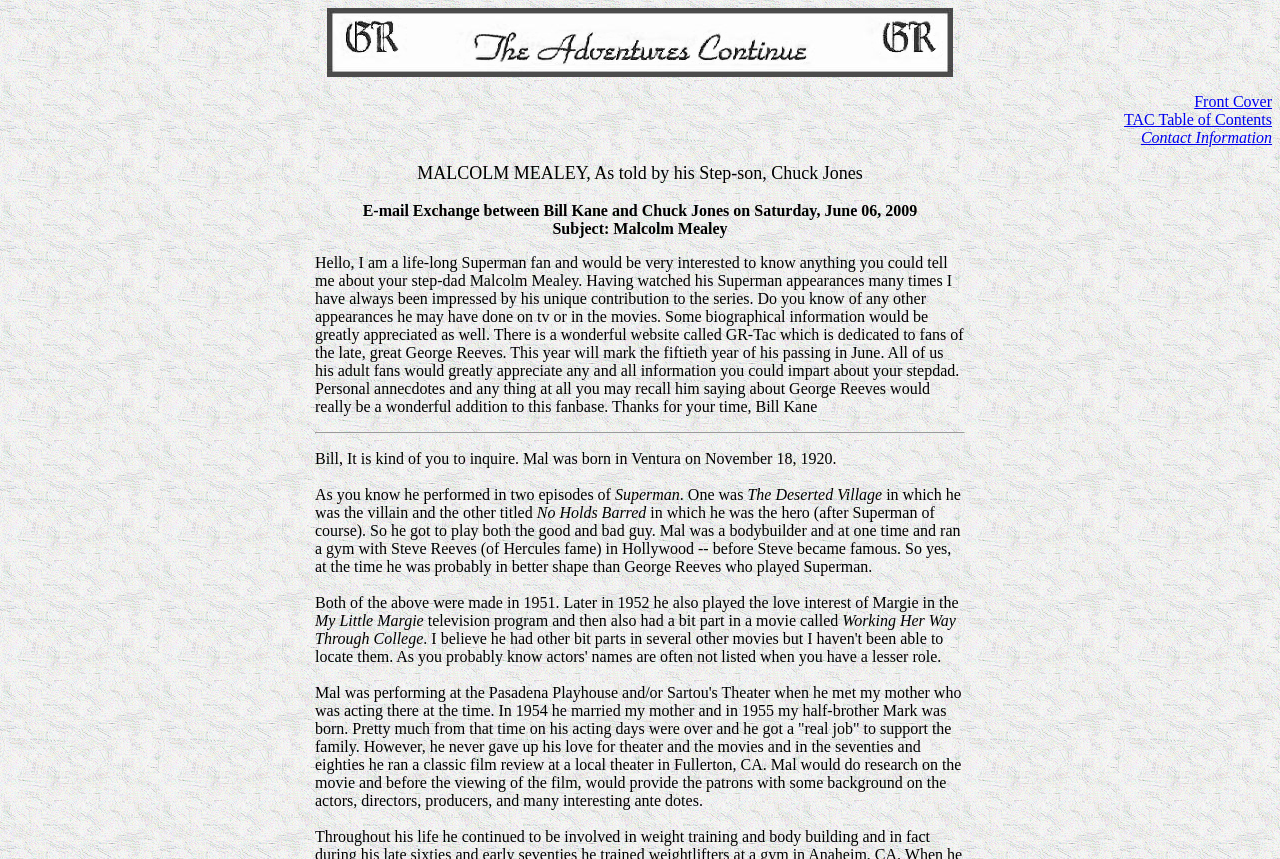What is the name of the TV program where Mal played the love interest of Margie?
From the image, respond using a single word or phrase.

My Little Margie